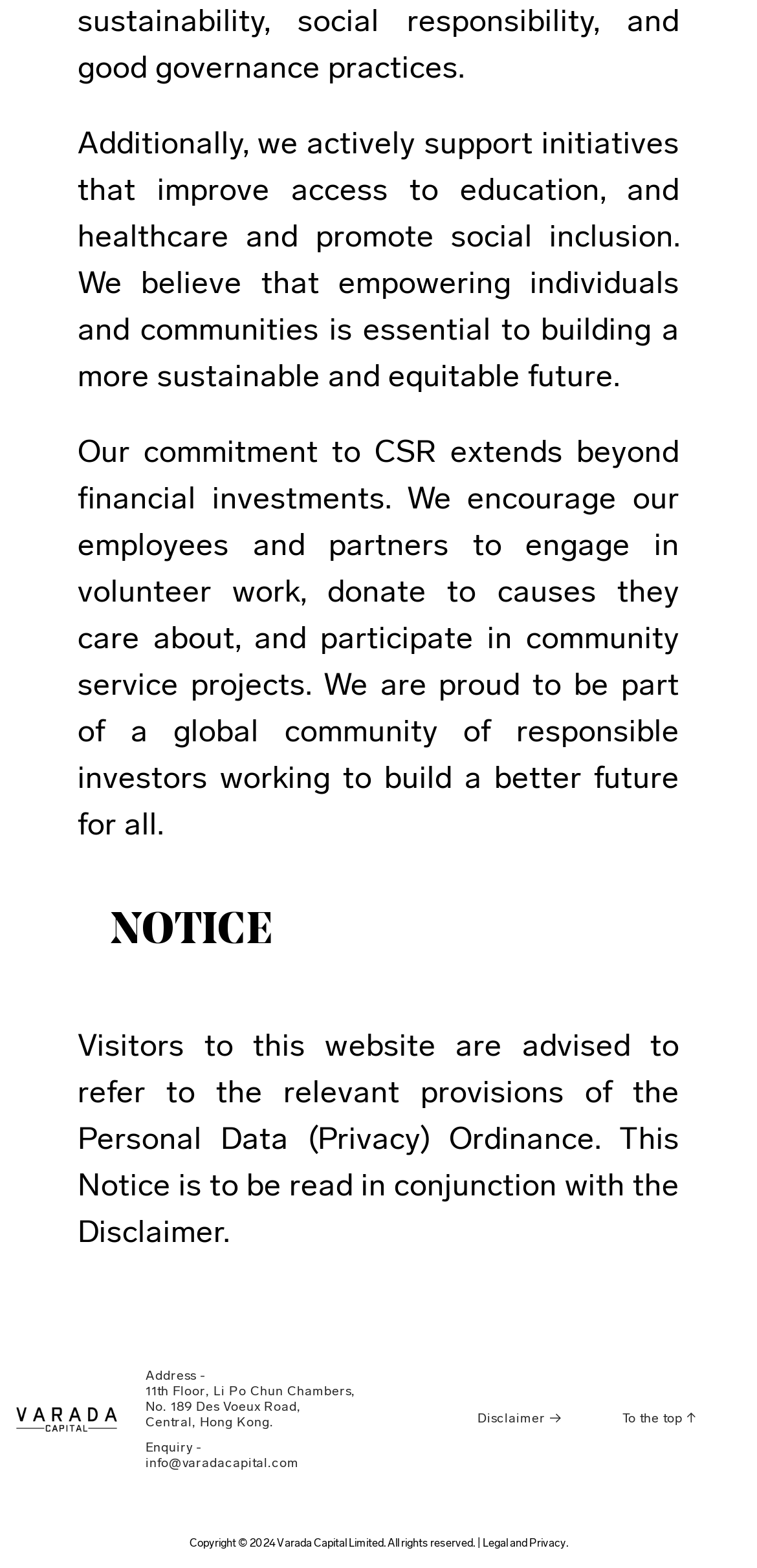Given the description of a UI element: "Disclaimer →", identify the bounding box coordinates of the matching element in the webpage screenshot.

[0.631, 0.901, 0.741, 0.909]